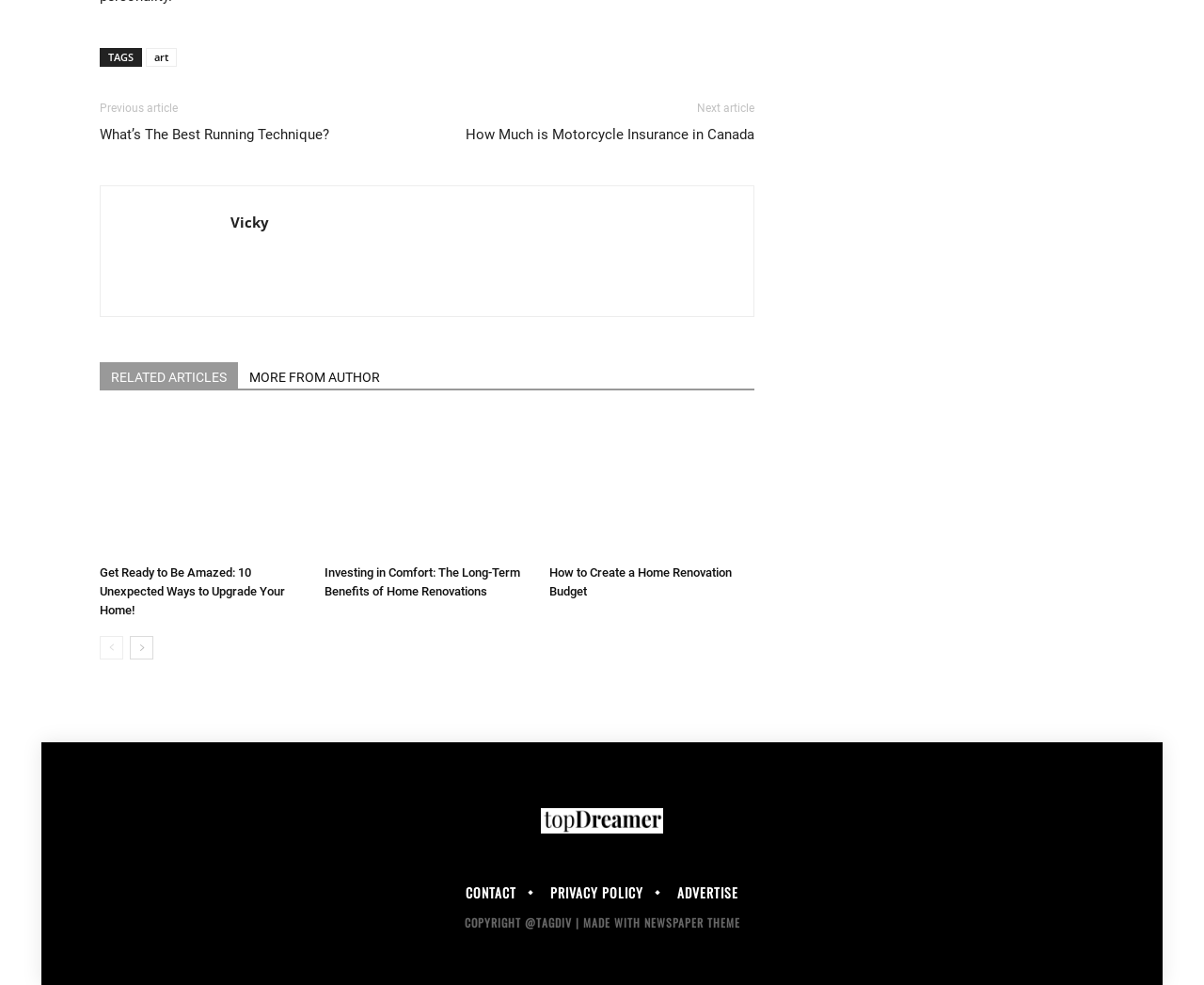How many related articles are displayed on the webpage?
Using the image provided, answer with just one word or phrase.

3